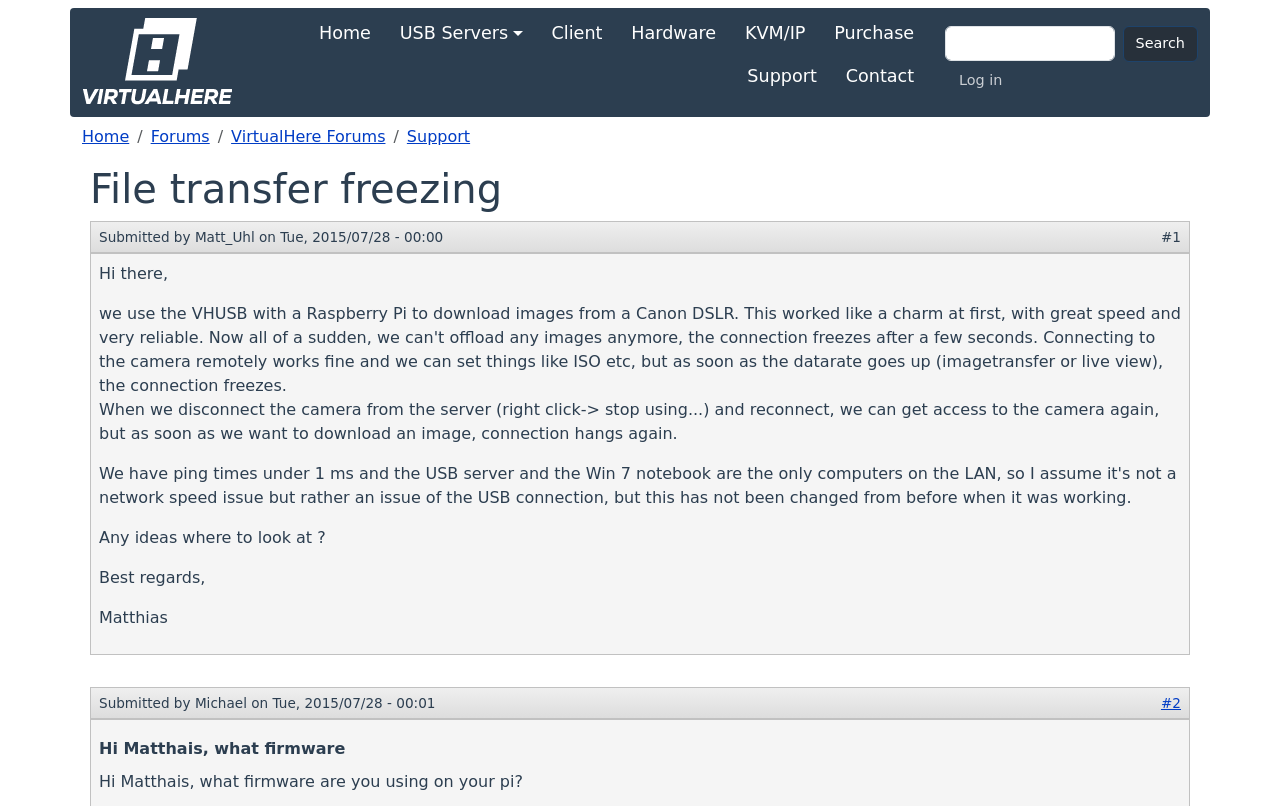Could you indicate the bounding box coordinates of the region to click in order to complete this instruction: "Log in to the account".

[0.738, 0.076, 0.794, 0.123]